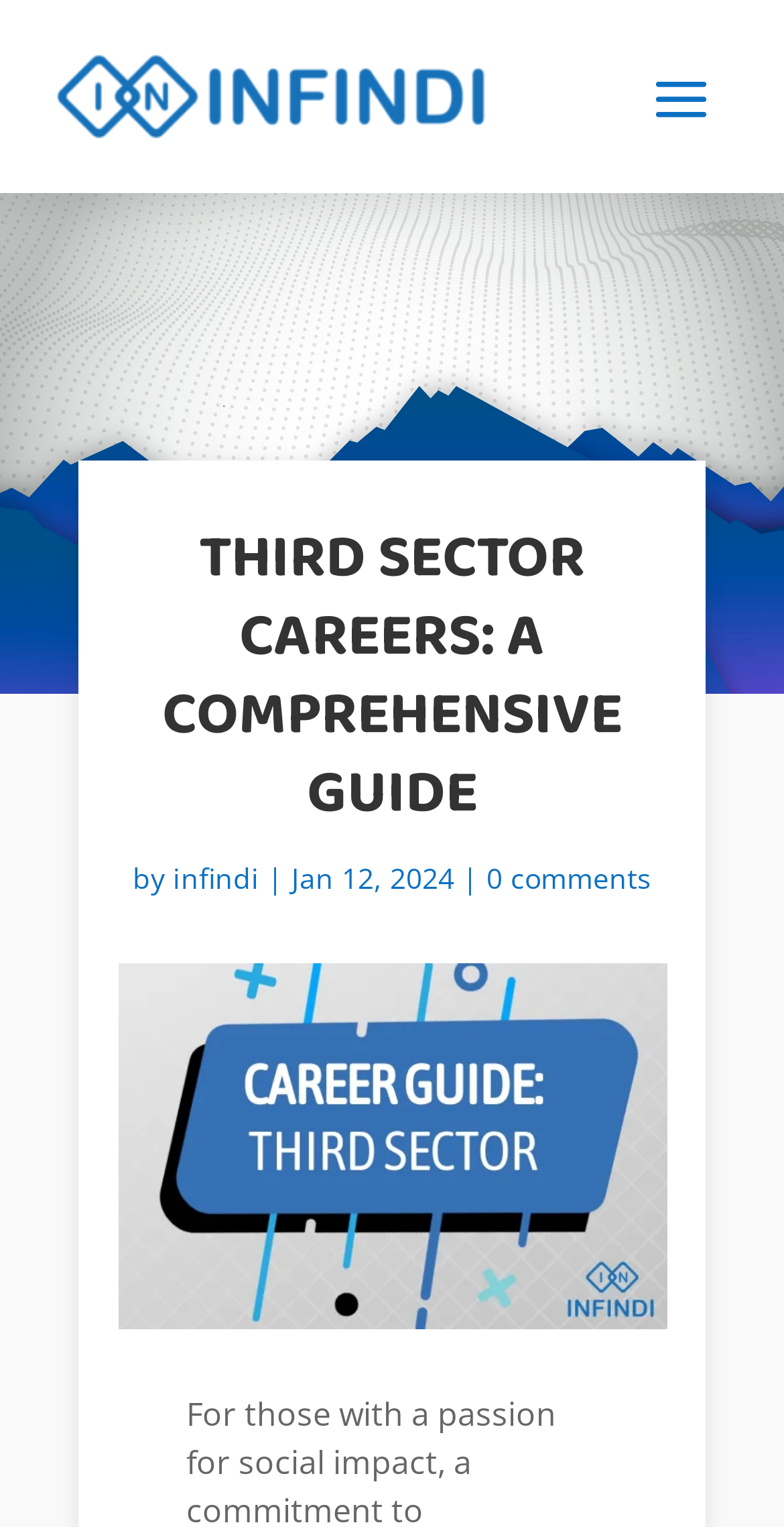Could you identify the text that serves as the heading for this webpage?

THIRD SECTOR CAREERS: A COMPREHENSIVE GUIDE